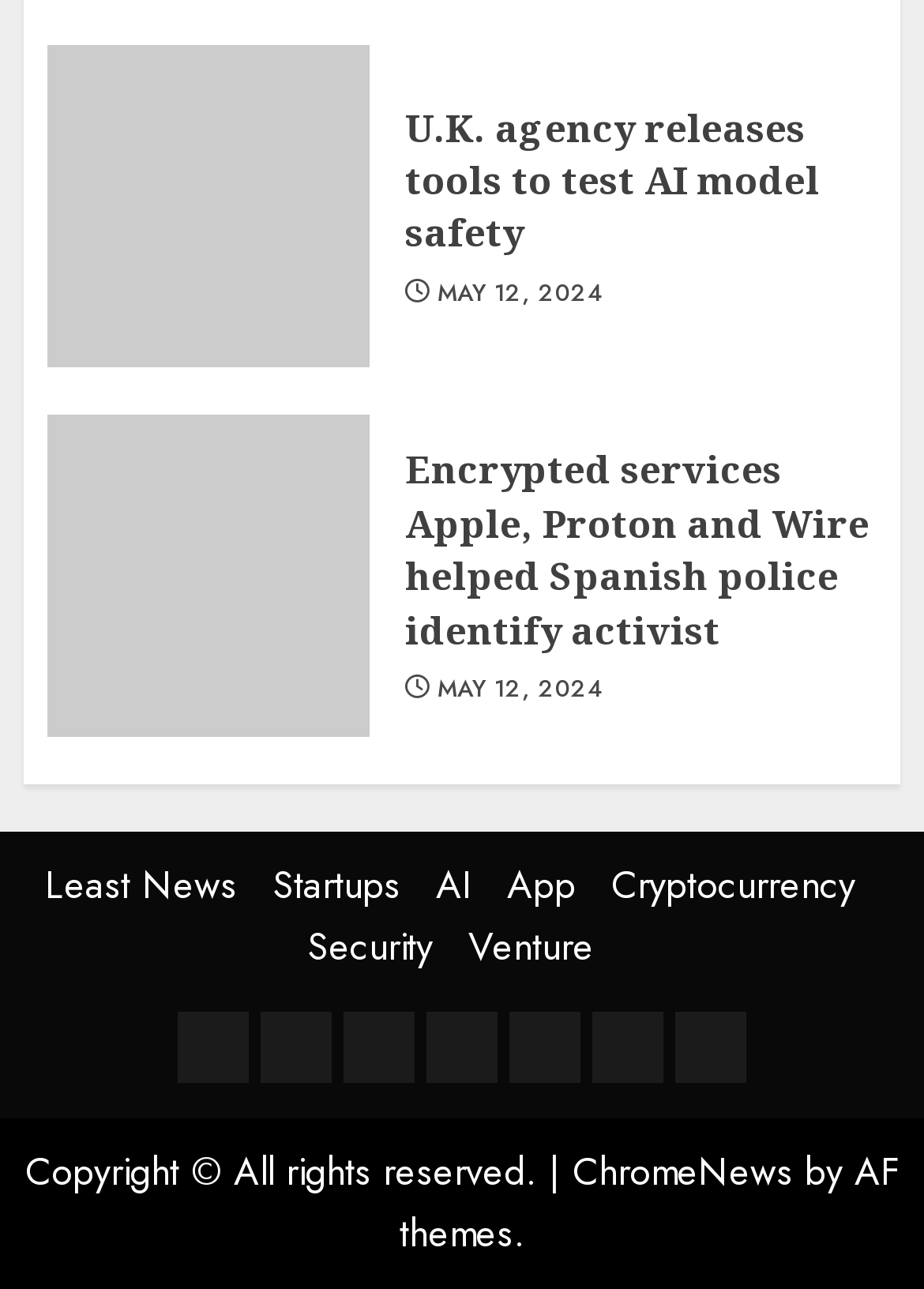Can you identify the bounding box coordinates of the clickable region needed to carry out this instruction: 'Learn about encrypted services'? The coordinates should be four float numbers within the range of 0 to 1, stated as [left, top, right, bottom].

[0.438, 0.345, 0.941, 0.51]